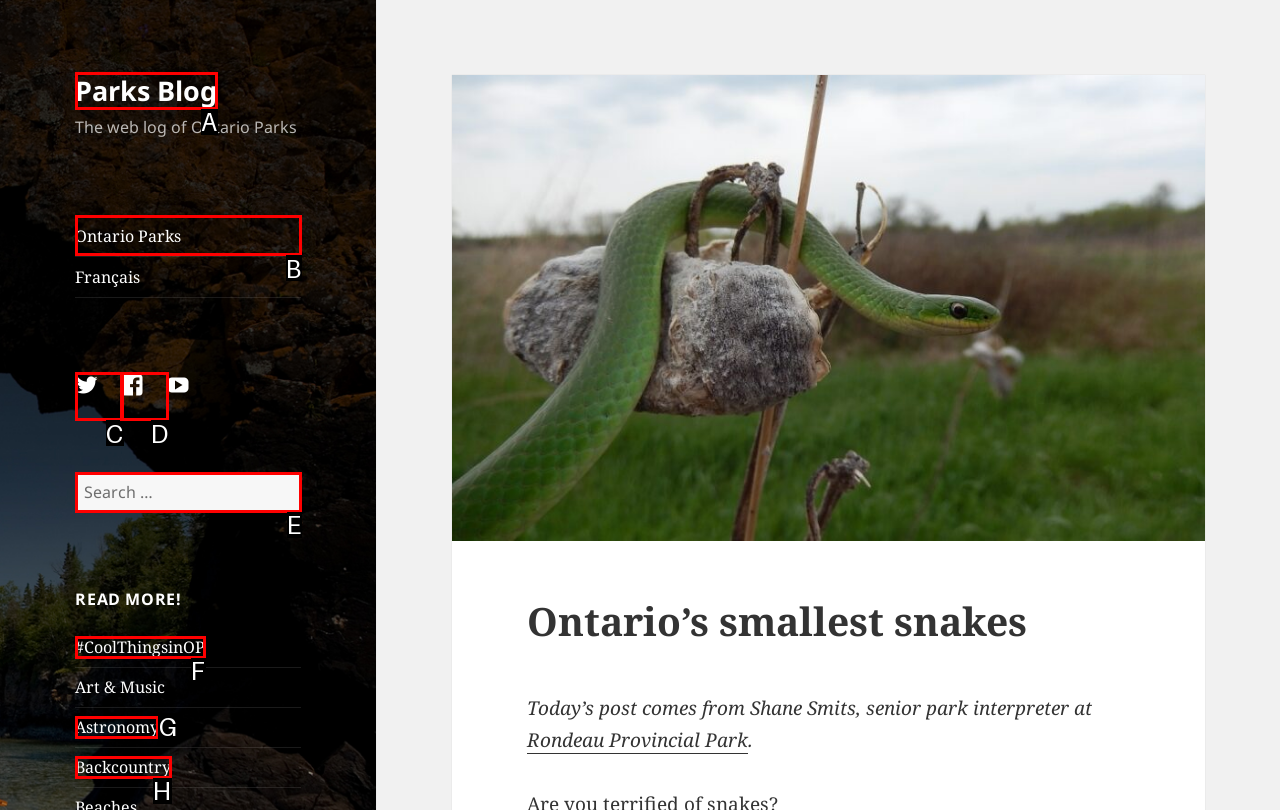Identify the letter of the correct UI element to fulfill the task: Learn about Astronomy from the given options in the screenshot.

G